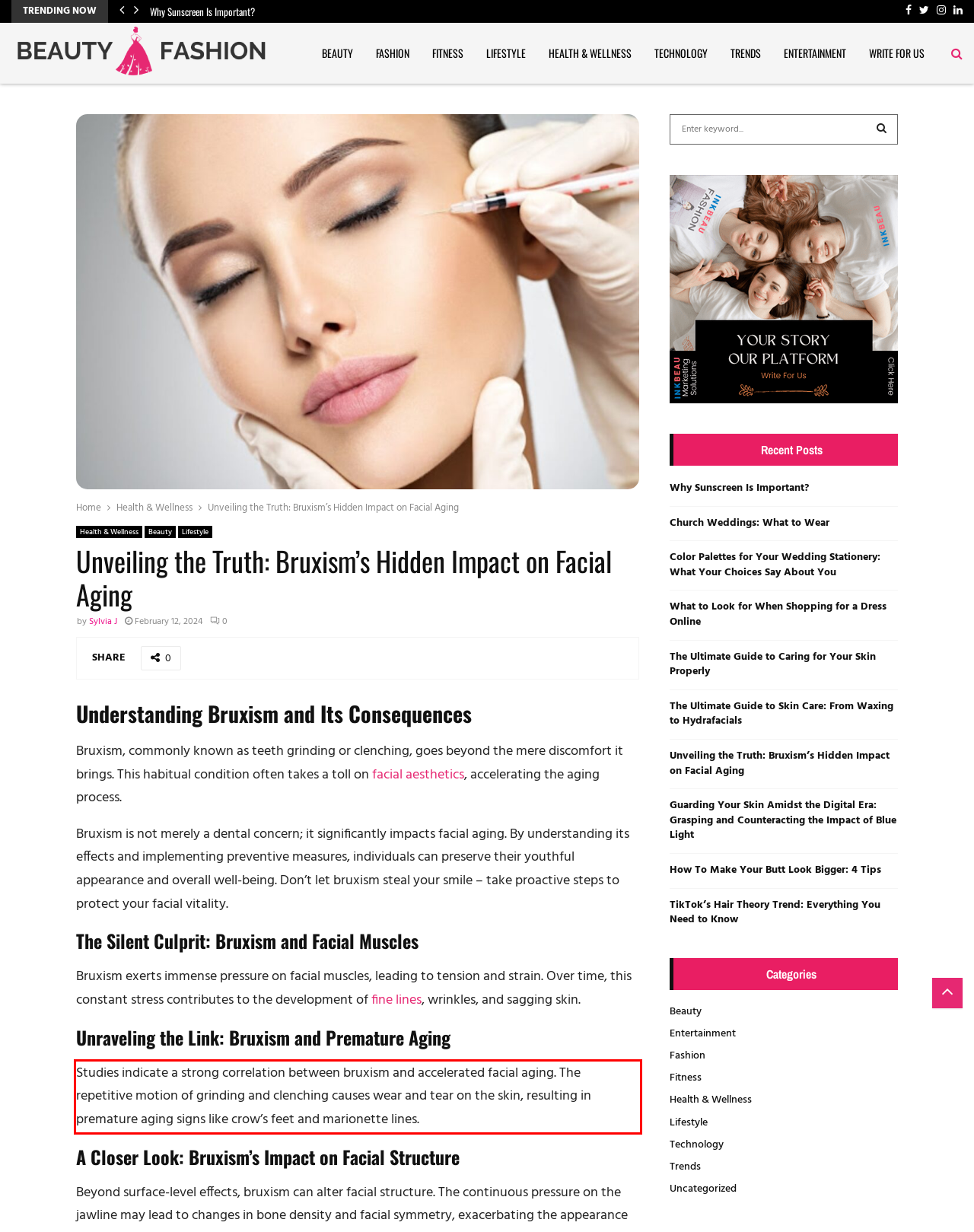From the screenshot of the webpage, locate the red bounding box and extract the text contained within that area.

Studies indicate a strong correlation between bruxism and accelerated facial aging. The repetitive motion of grinding and clenching causes wear and tear on the skin, resulting in premature aging signs like crow’s feet and marionette lines.